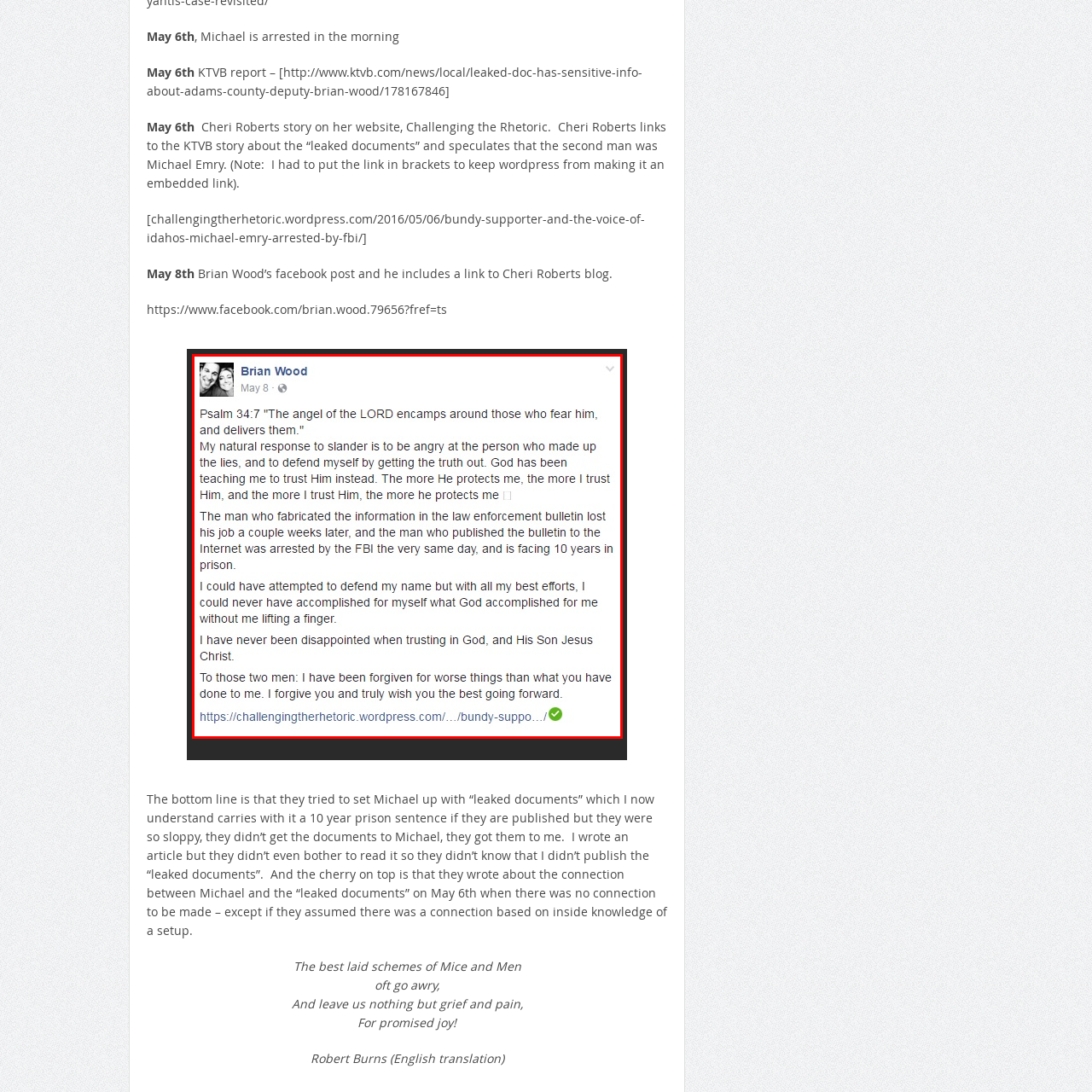Elaborate on the details of the image that is highlighted by the red boundary.

The image features a Facebook post by Brian Wood dated May 8th. In this post, he reflects on themes of trust and forgiveness in light of recent events. He quotes Psalm 34:7, emphasizing divine protection and his personal growth in response to negativity. Wood addresses the impact of slander and mentions an individual who lost their job due to shared information, alongside the context of another person's legal troubles. He expresses a commitment to remain unyielding in trust and gratitude towards God, ultimately conveying a message of forgiveness to those who have wronged him. The post encapsulates his thoughts on adversity, personal faith, and the desire for reconciliation.